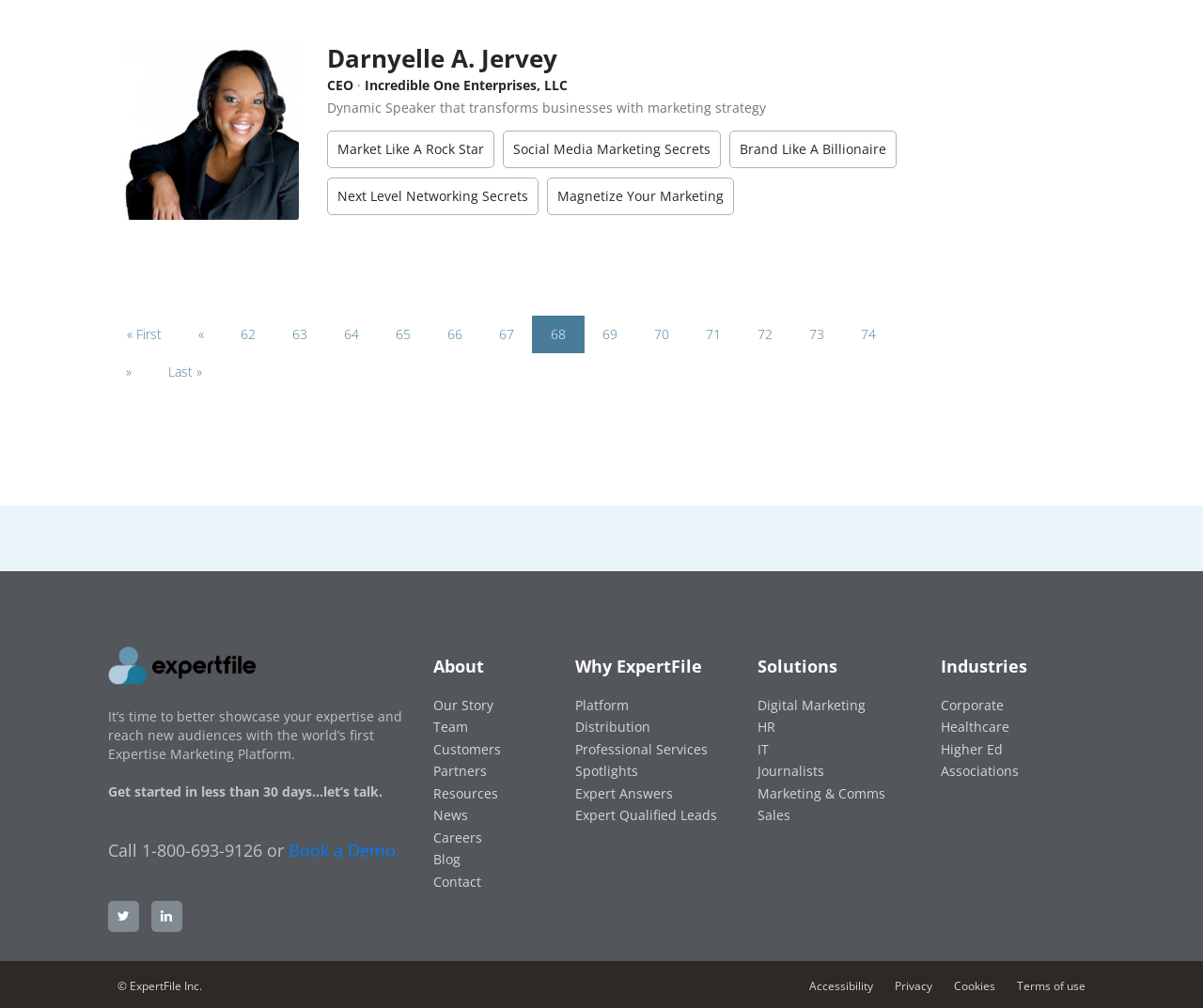Can you find the bounding box coordinates for the UI element given this description: "« First"? Provide the coordinates as four float numbers between 0 and 1: [left, top, right, bottom].

[0.09, 0.313, 0.15, 0.35]